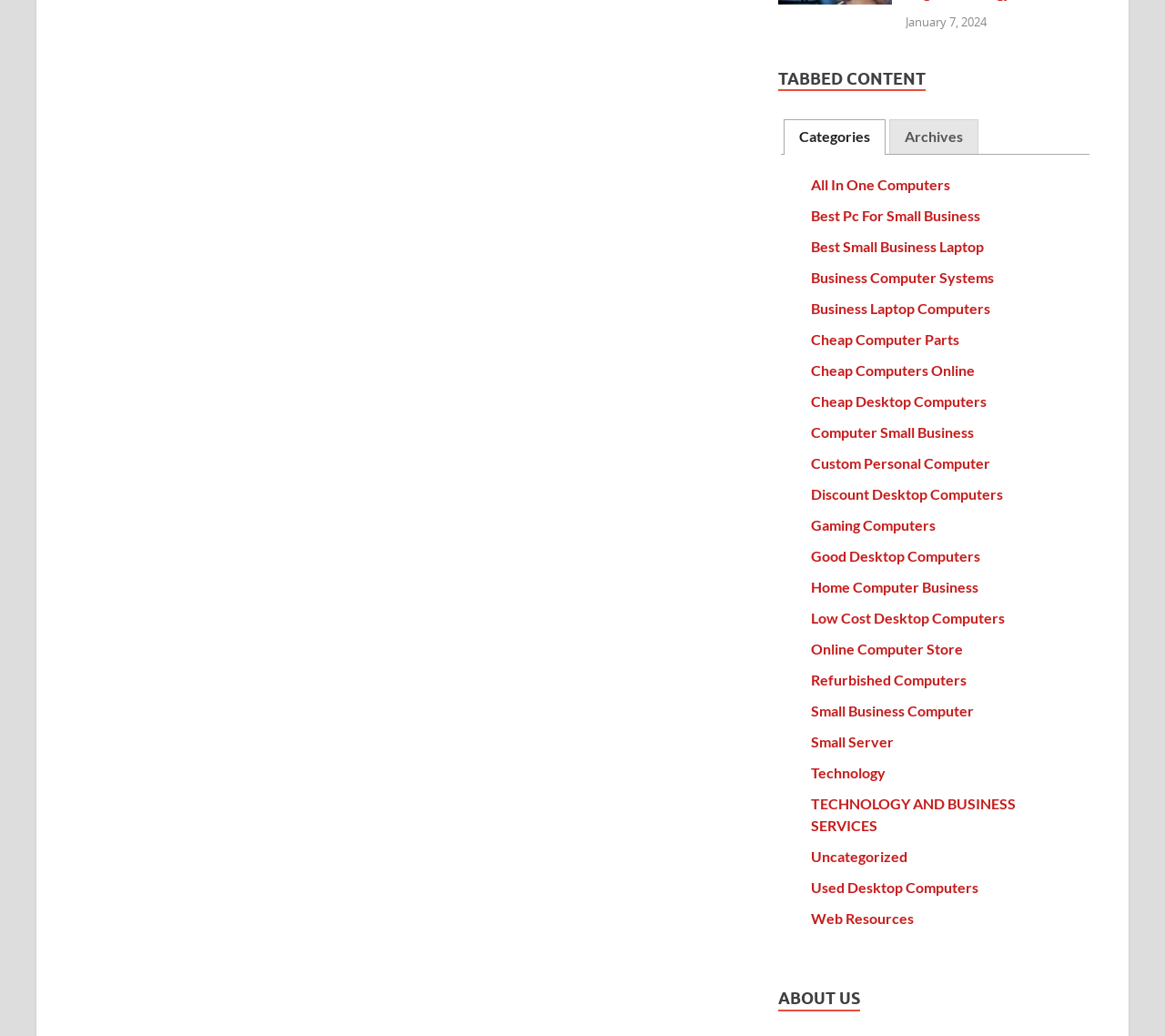Given the element description: "Refurbished Computers", predict the bounding box coordinates of the UI element it refers to, using four float numbers between 0 and 1, i.e., [left, top, right, bottom].

[0.696, 0.648, 0.829, 0.665]